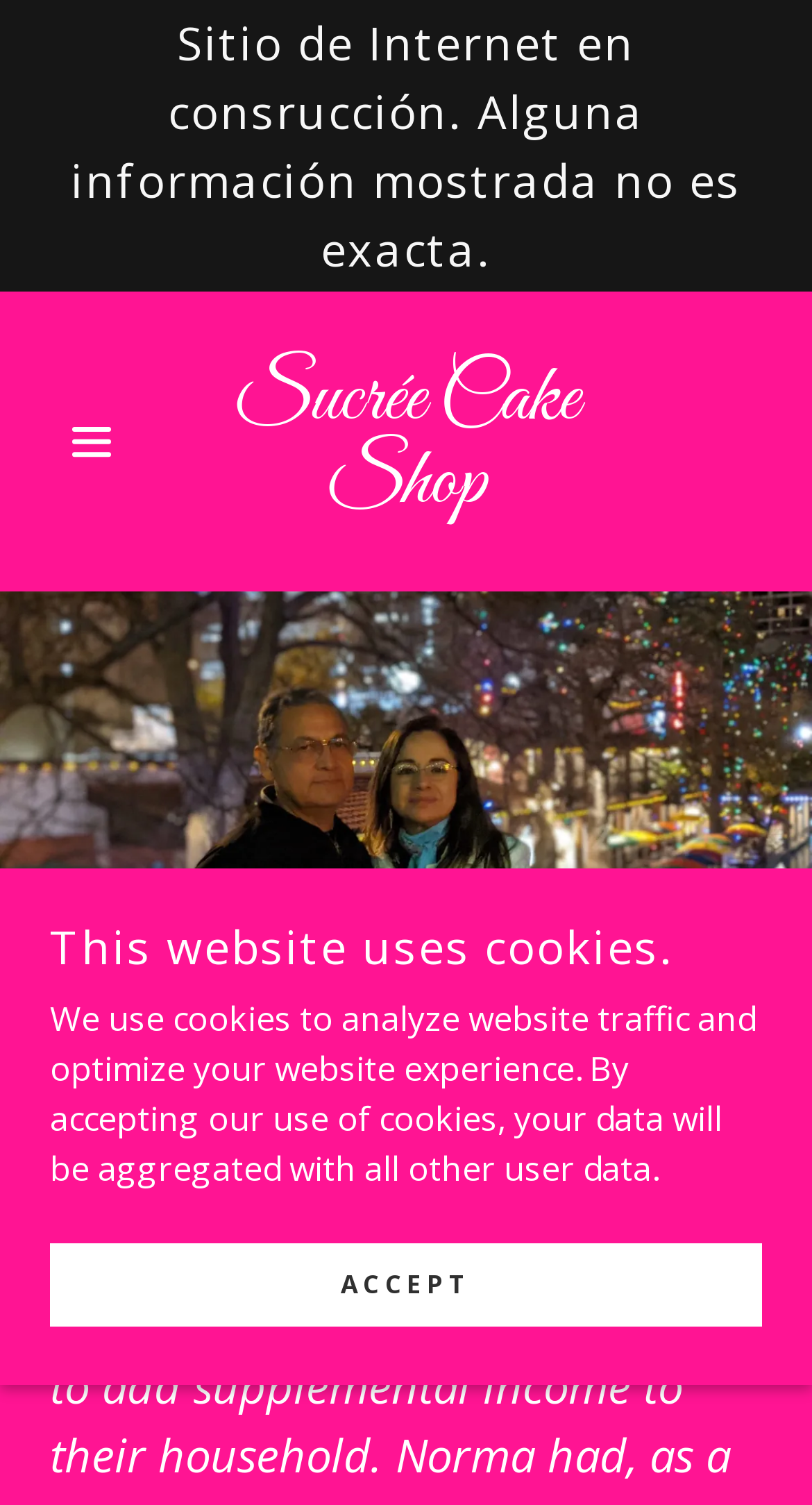What is the name of the cake shop?
Refer to the screenshot and respond with a concise word or phrase.

Sucrée Cake Shop